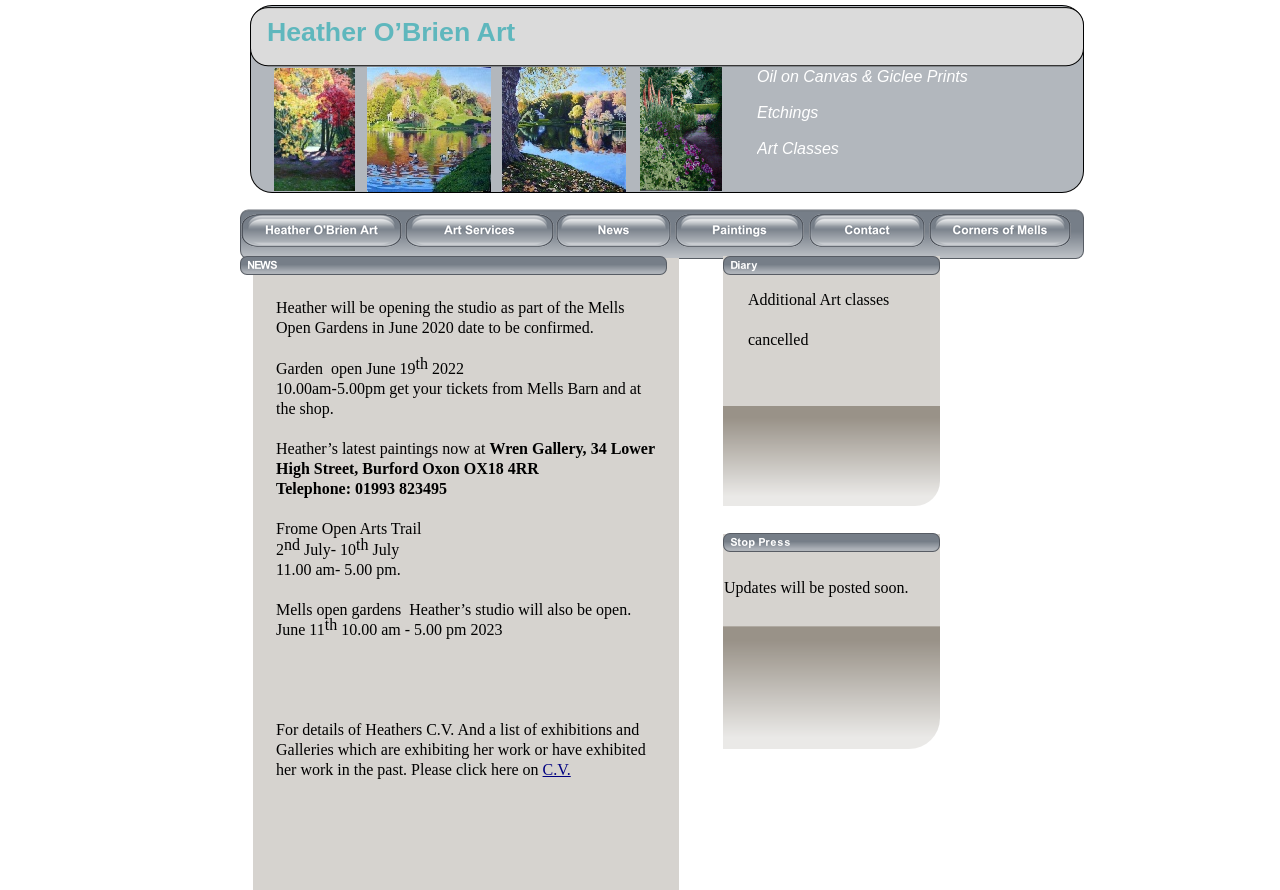Please specify the bounding box coordinates of the element that should be clicked to execute the given instruction: 'Read the 'Understanding Vienna Codification Time Taken for Trademark' article'. Ensure the coordinates are four float numbers between 0 and 1, expressed as [left, top, right, bottom].

None